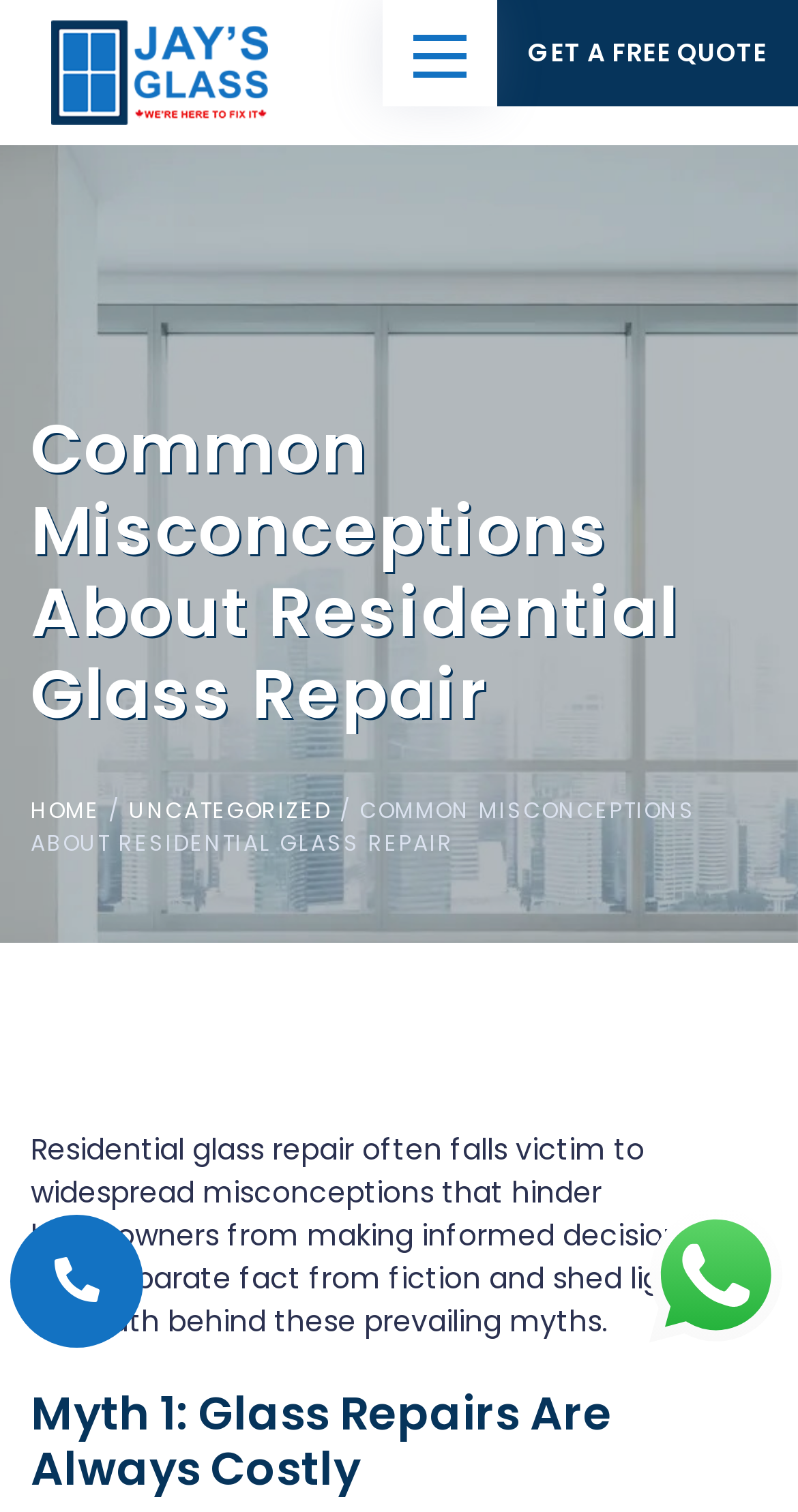Analyze the image and answer the question with as much detail as possible: 
How can users contact the company?

The webpage has a WhatsApp icon and link at the bottom, indicating that users can contact the company through WhatsApp.